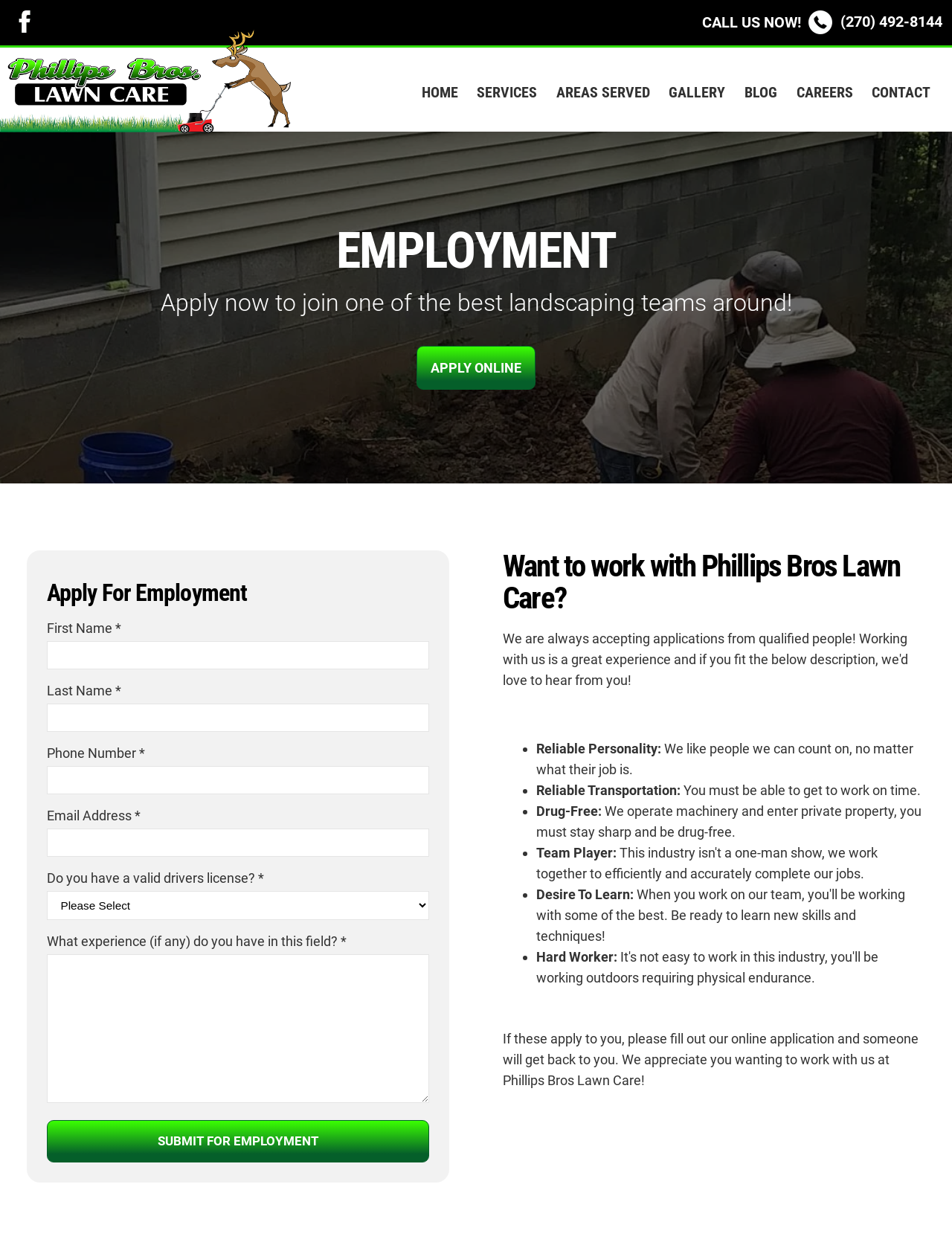Respond to the question with just a single word or phrase: 
What are the qualifications for working at Phillips Bros Lawn Care?

Reliable, drug-free, team player, etc.